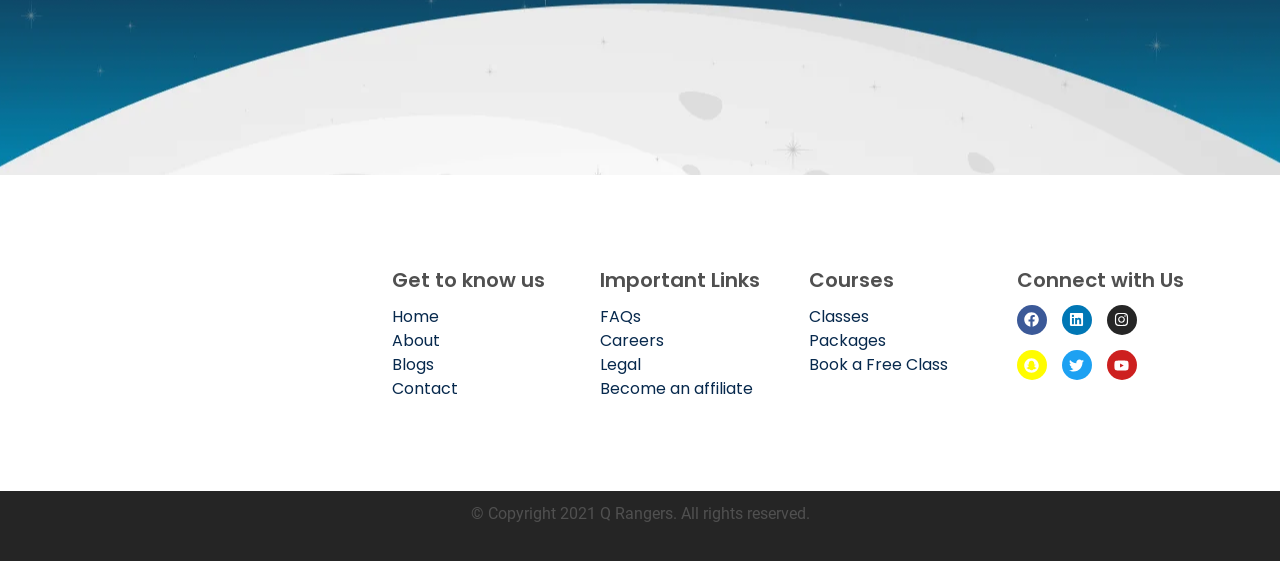What is the last link in the 'Important Links' section?
Use the screenshot to answer the question with a single word or phrase.

Become an affiliate